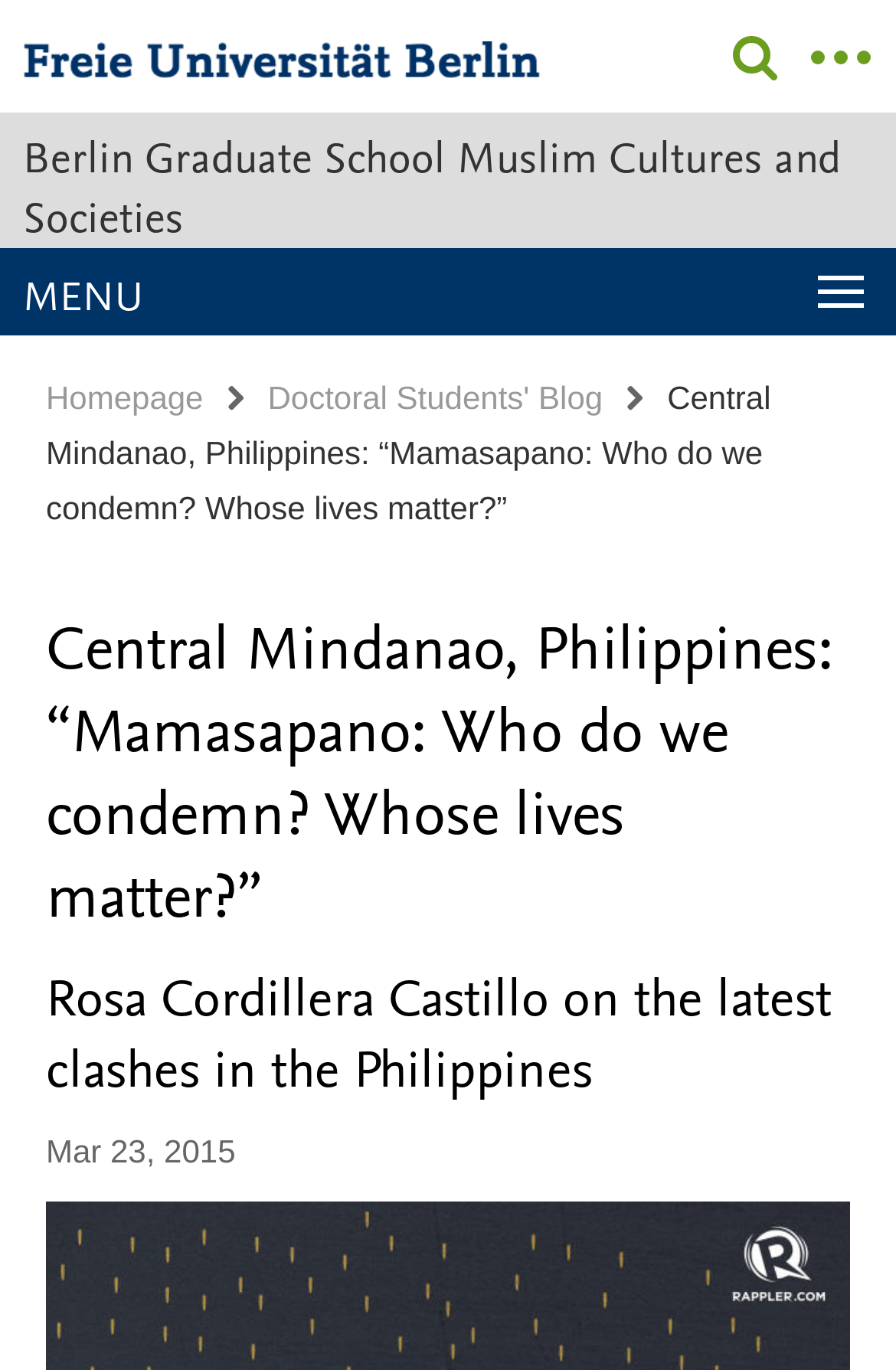When was the blog post published?
Utilize the information in the image to give a detailed answer to the question.

I found the answer by looking at the static text element with the text 'Mar 23, 2015' which is located at the bottom of the blog post section.